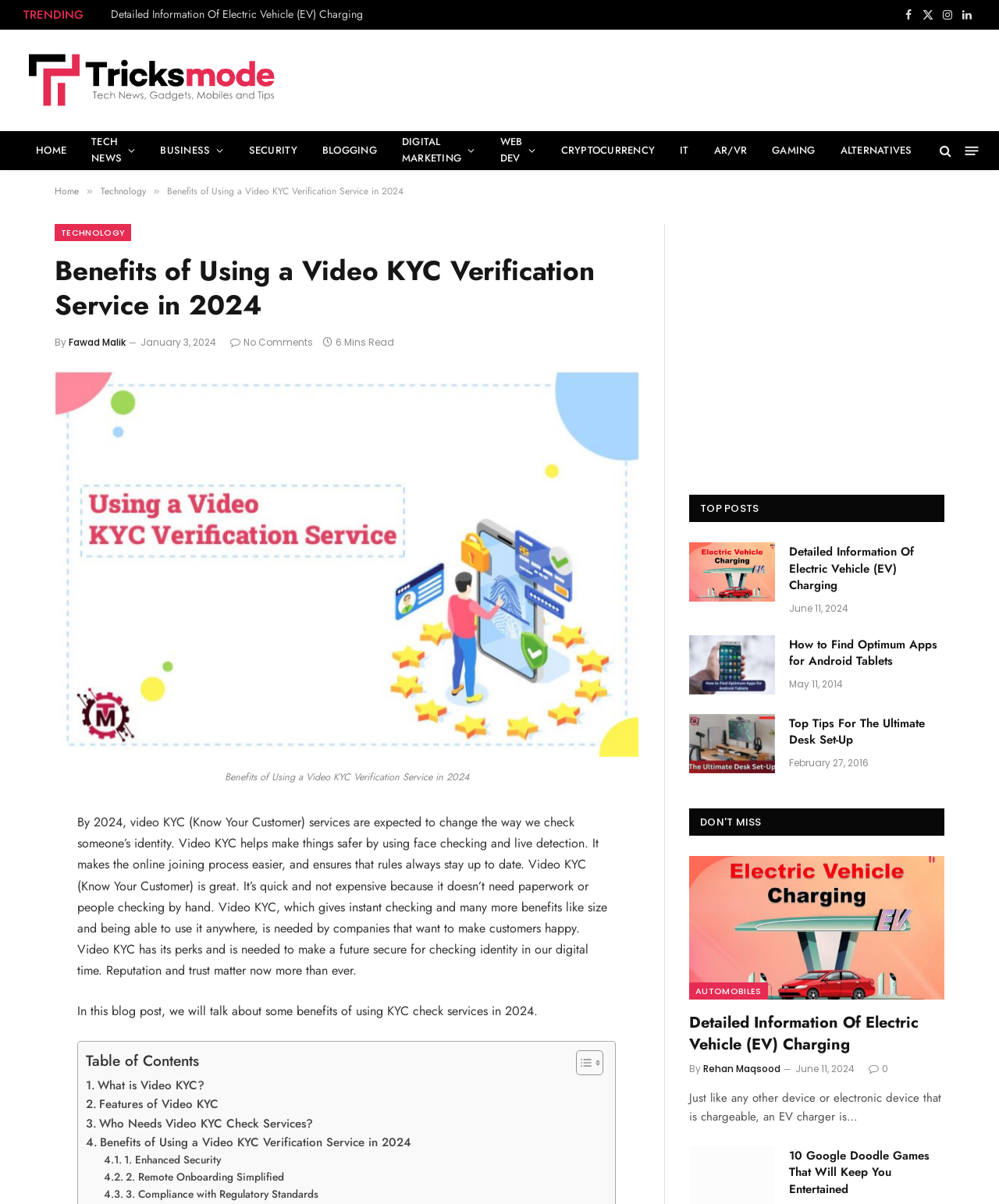Please specify the bounding box coordinates of the clickable region necessary for completing the following instruction: "Read the article 'Benefits of Using a Video KYC Verification Service in 2024'". The coordinates must consist of four float numbers between 0 and 1, i.e., [left, top, right, bottom].

[0.055, 0.619, 0.639, 0.632]